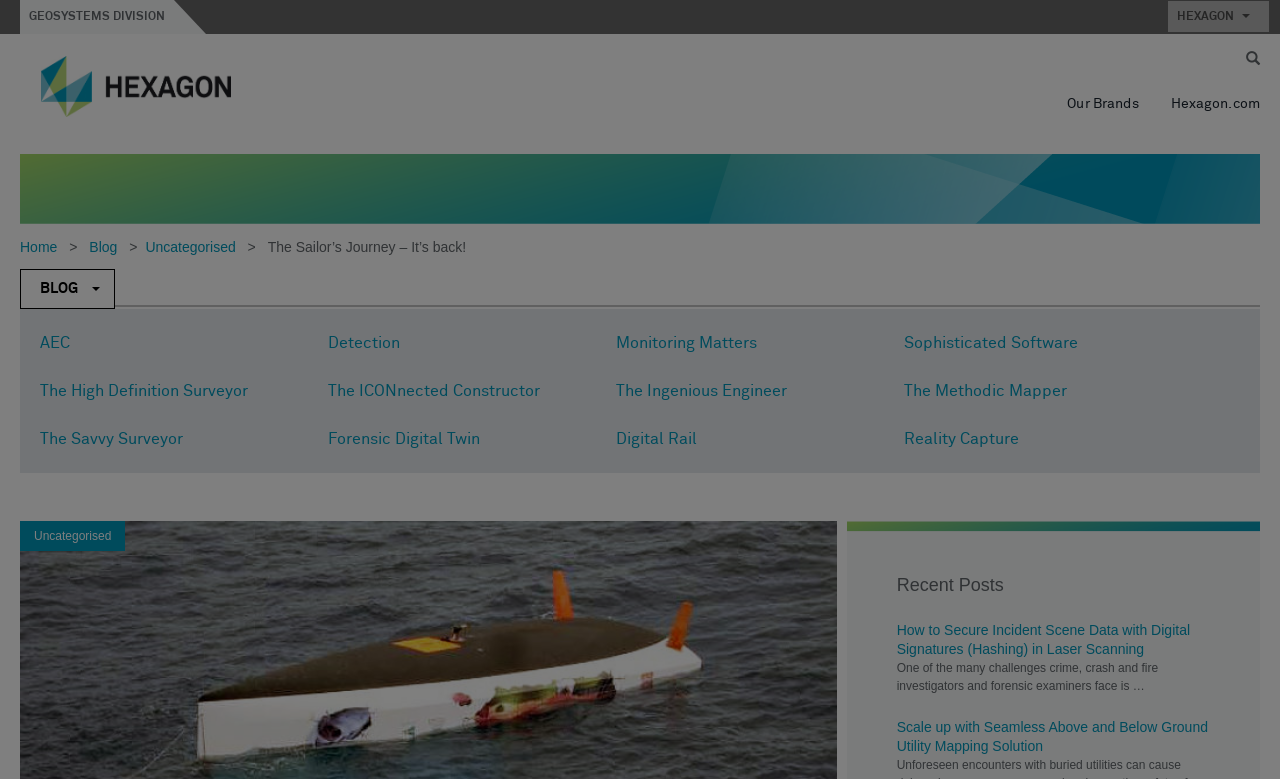Identify the bounding box coordinates of the region I need to click to complete this instruction: "Explore Monitoring Matters".

[0.481, 0.43, 0.591, 0.451]